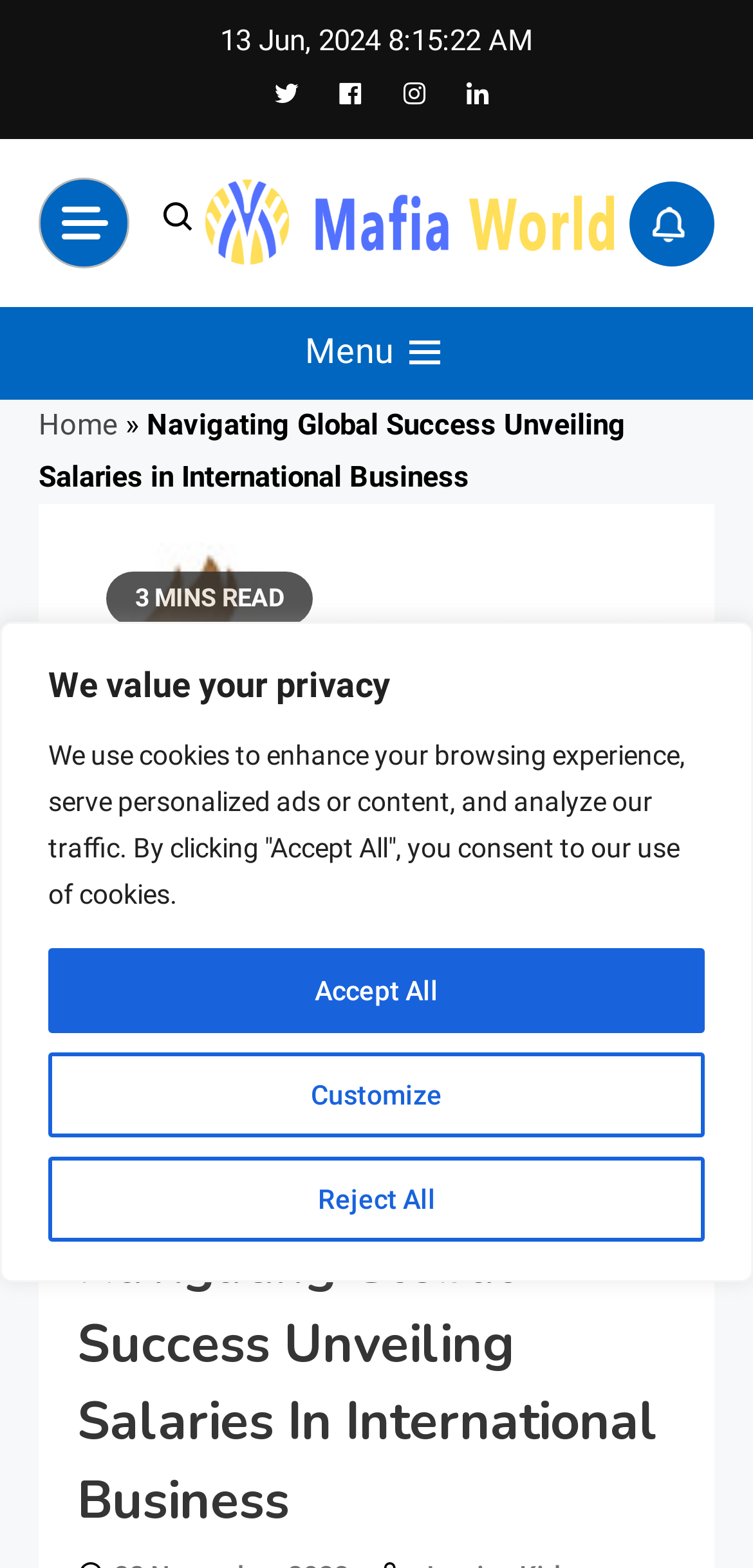What is the main topic of the article?
Answer the question using a single word or phrase, according to the image.

Salaries in International Business